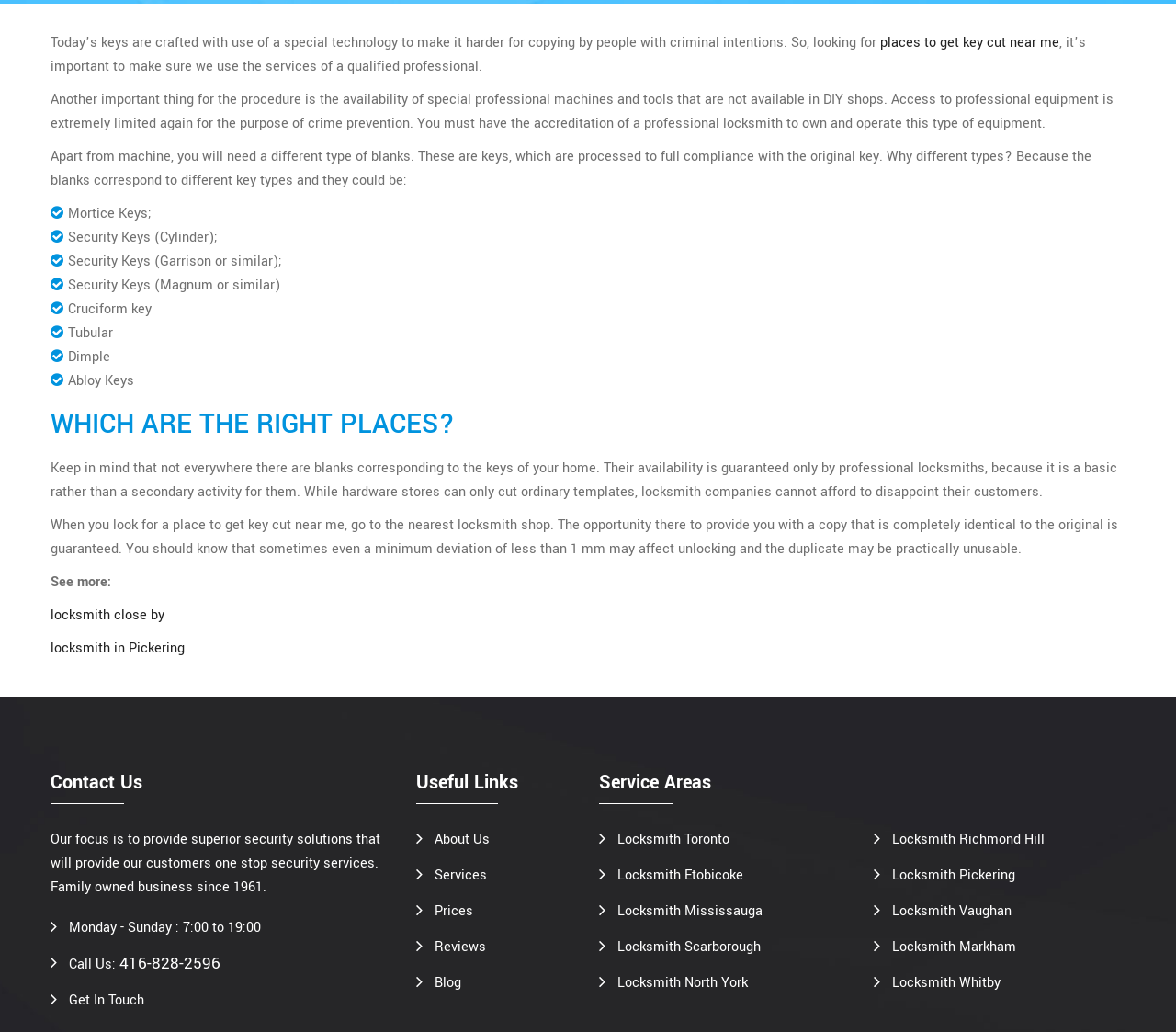What type of equipment is required for key cutting?
Please give a detailed and elaborate answer to the question based on the image.

The webpage states that professional machines and tools are necessary for key cutting, which are not available in DIY shops and require accreditation of a professional locksmith to own and operate.